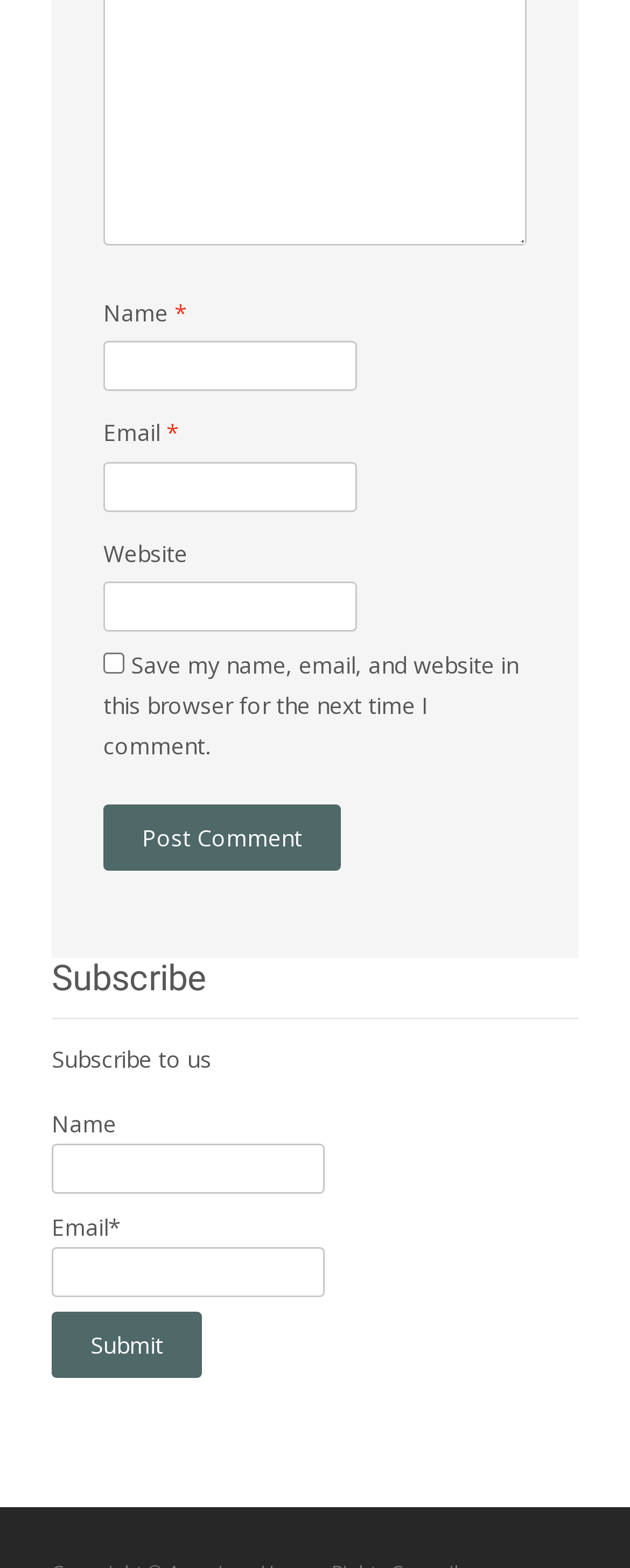Provide a brief response to the question below using a single word or phrase: 
What is the label of the second text box in the subscribe section?

Email*